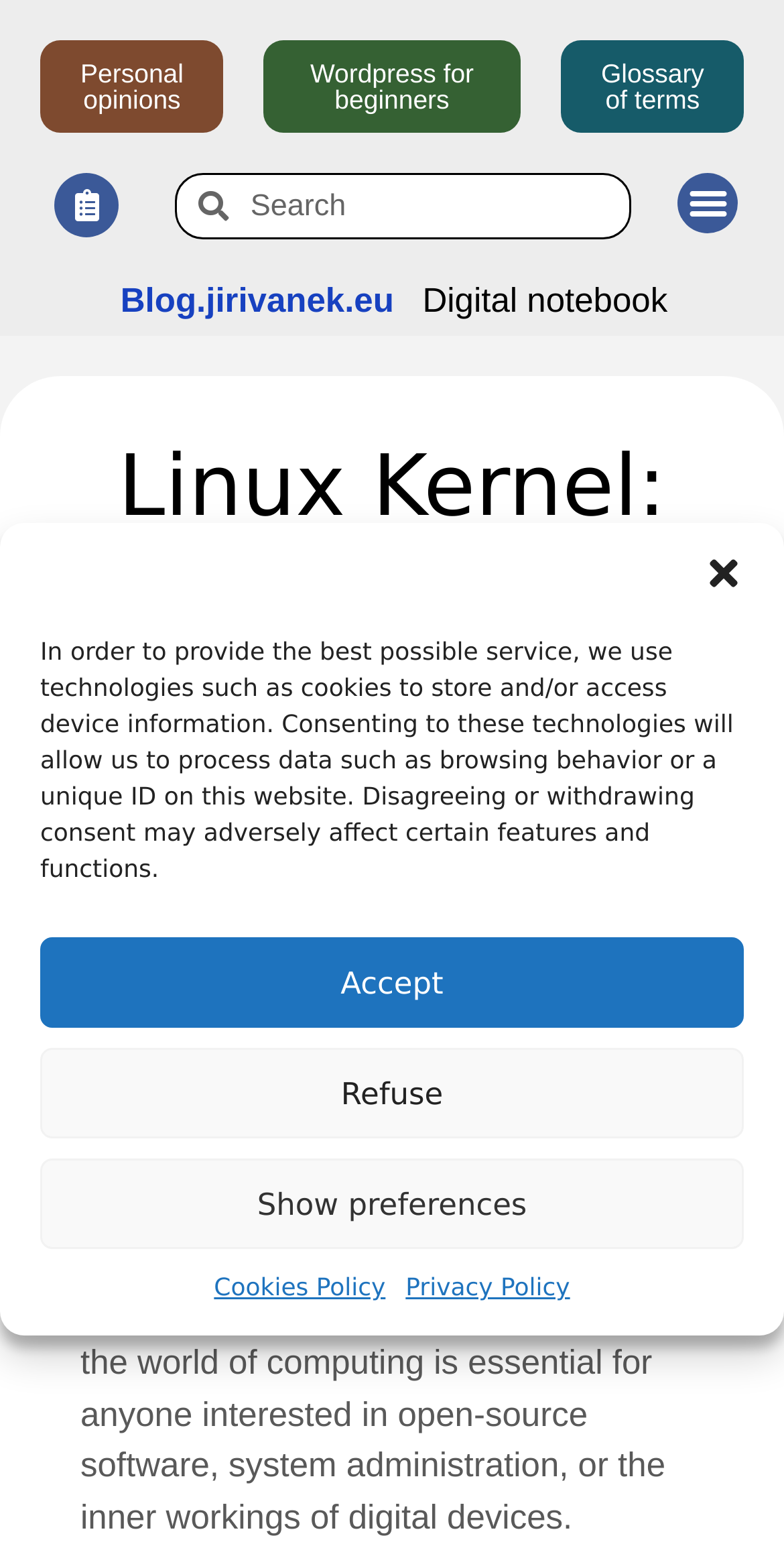How many links are in the top navigation bar?
Please provide a comprehensive answer based on the details in the screenshot.

I counted the links in the top navigation bar, which are 'Personal opinions', 'Wordpress for beginners', 'Glossary of terms', and 'rubrics'. There are 4 links in total.